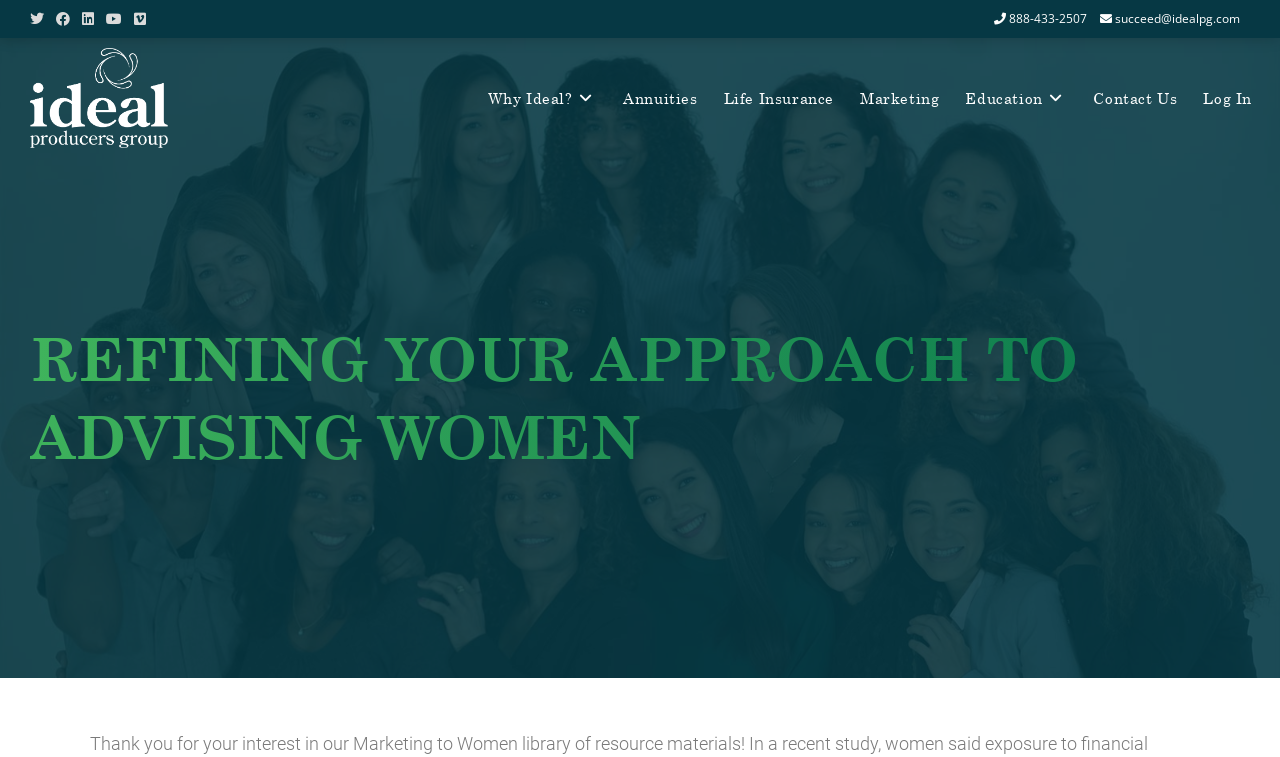Using the information in the image, give a comprehensive answer to the question: 
What is the email address provided?

The email address is displayed as a link with the icon '' and the text 'succeed@idealpg.com'.